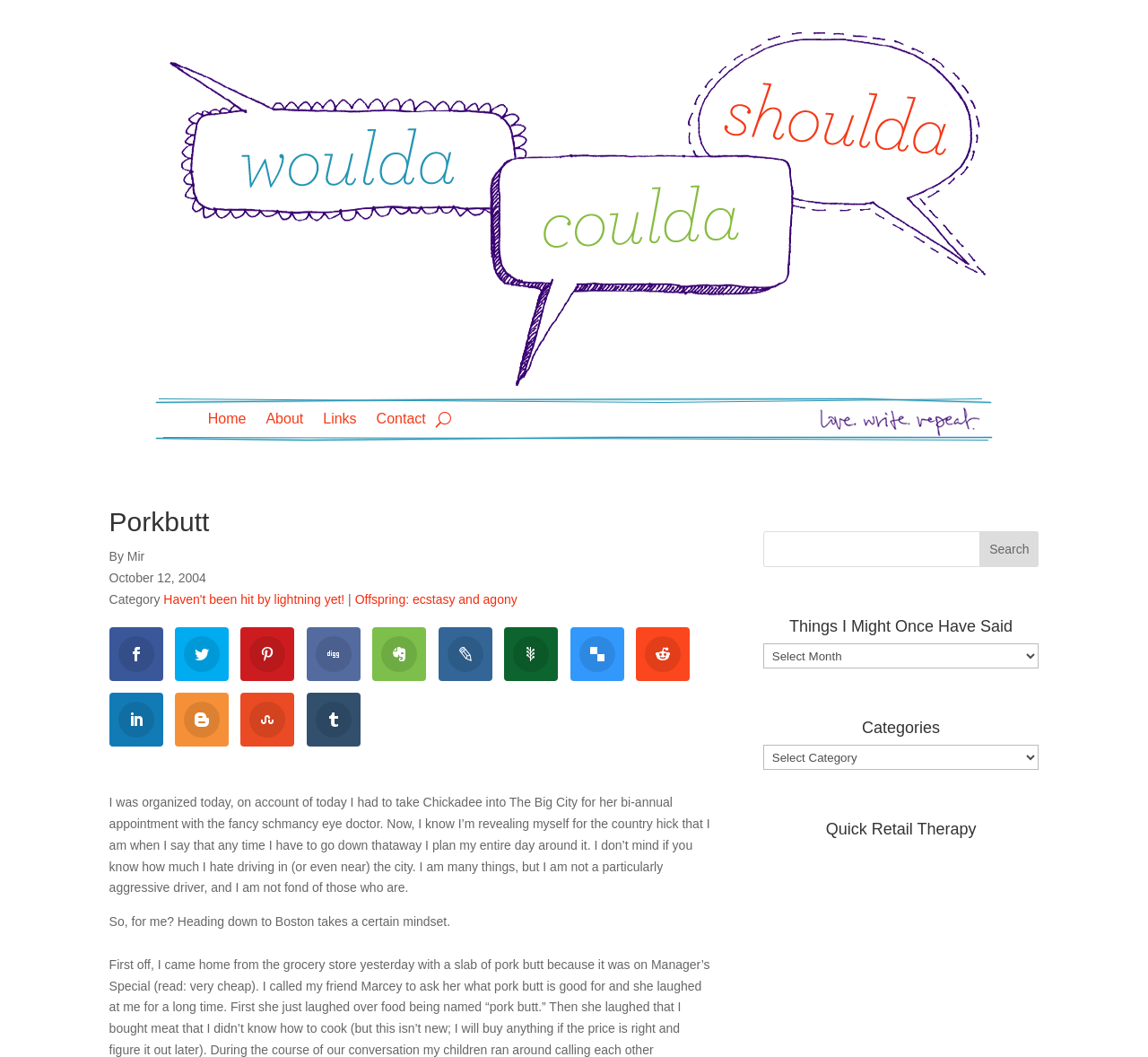Please provide a short answer using a single word or phrase for the question:
What is the name of the author?

Mir